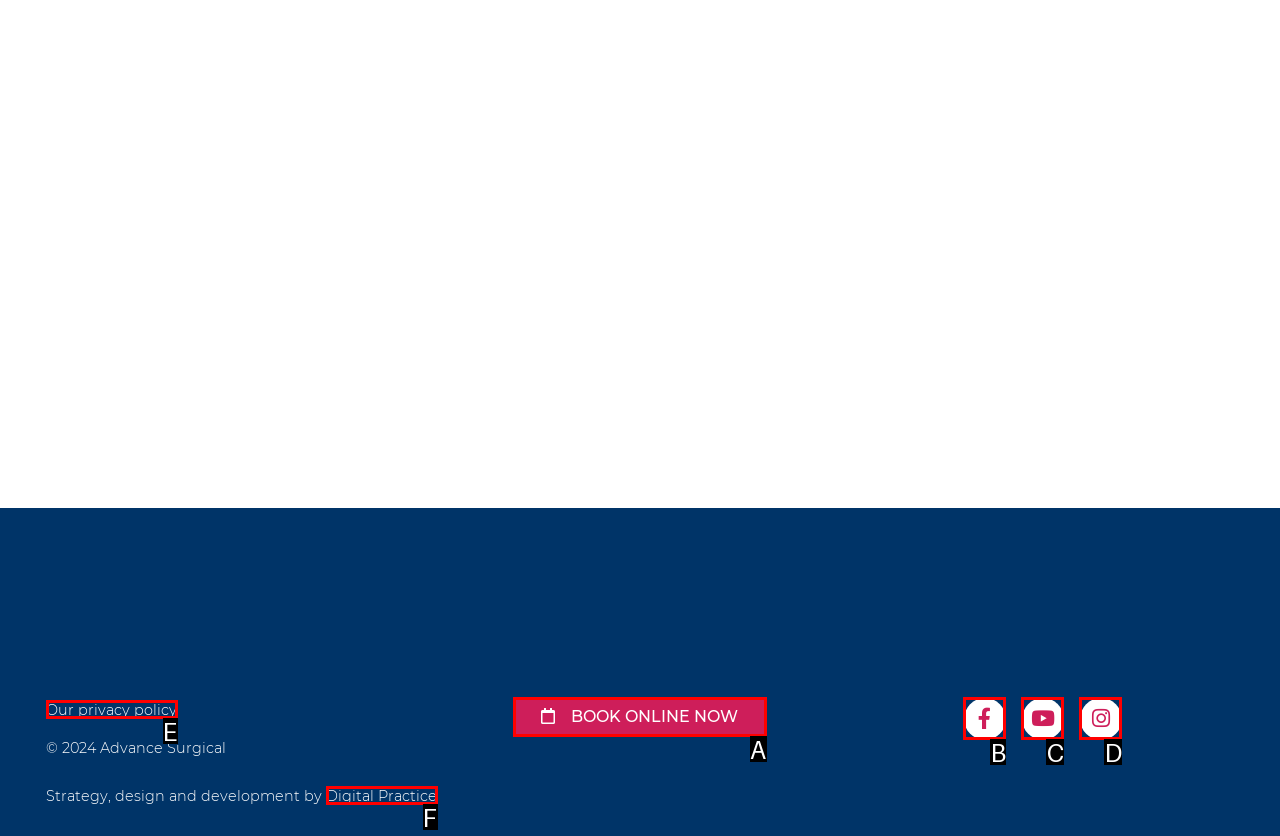Identify the HTML element that best fits the description: Digital Practice. Respond with the letter of the corresponding element.

F